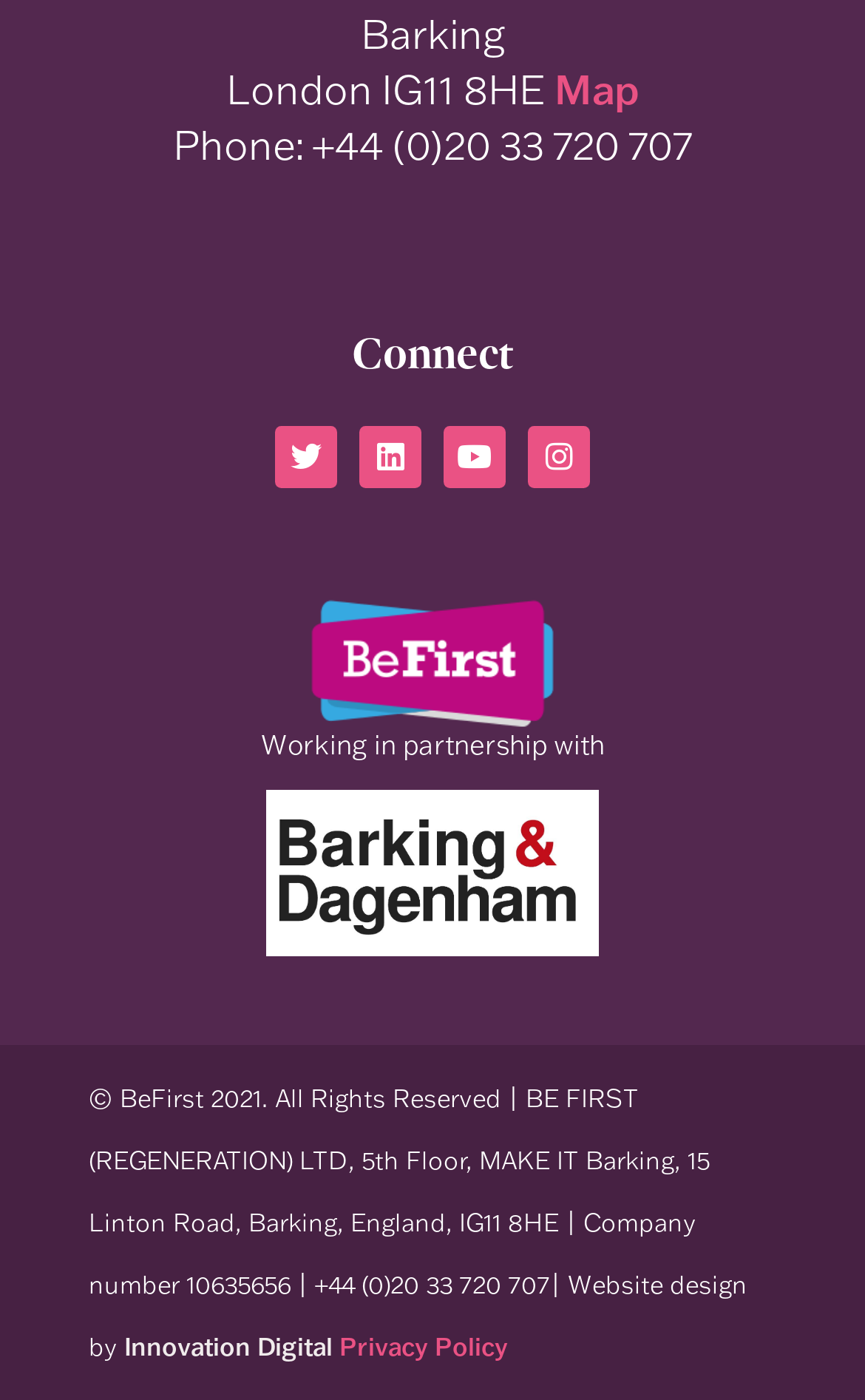Who designed the website?
Look at the image and respond with a one-word or short phrase answer.

Innovation Digital